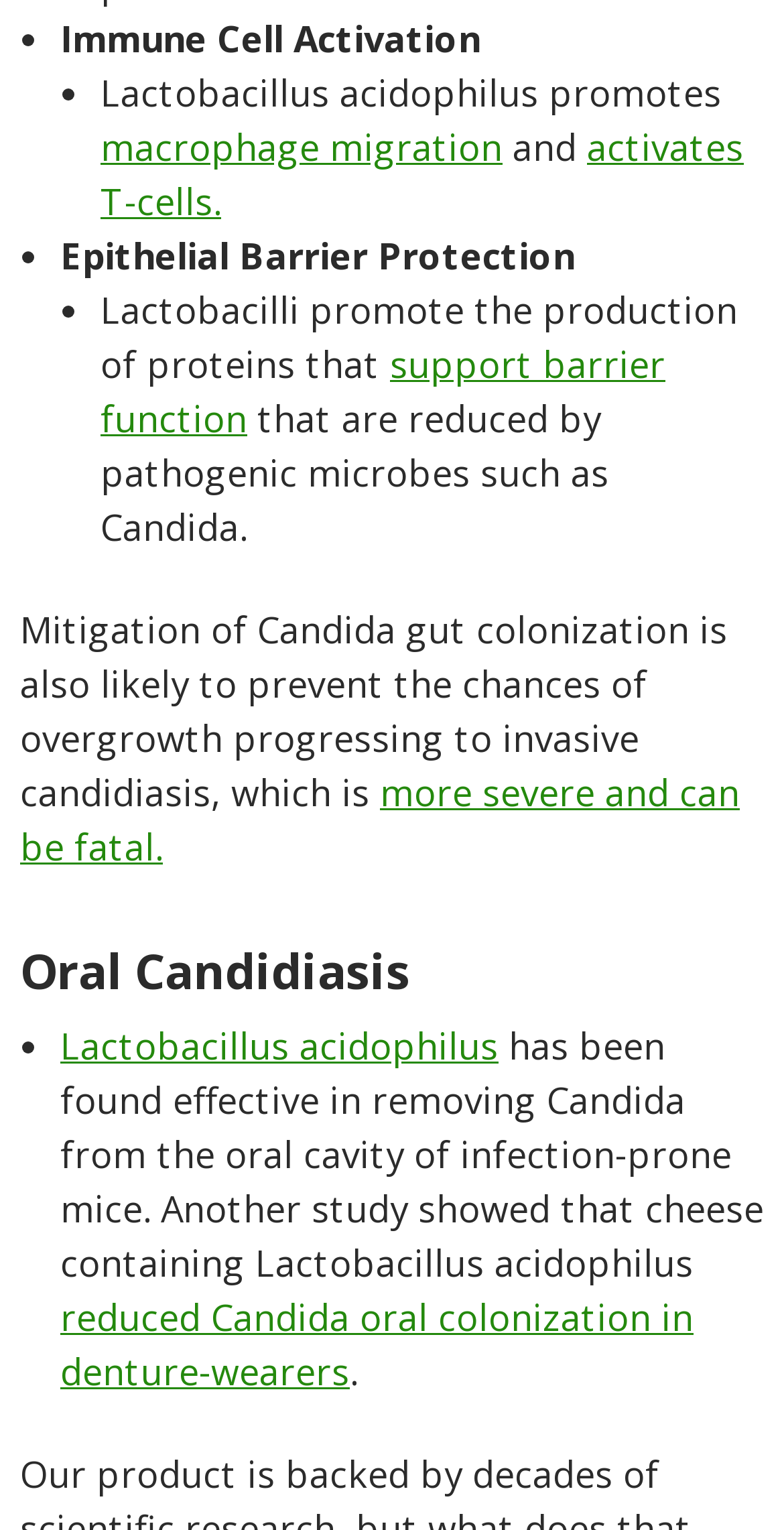Give a short answer using one word or phrase for the question:
What is Lactobacillus acidophilus effective in?

Removing Candida